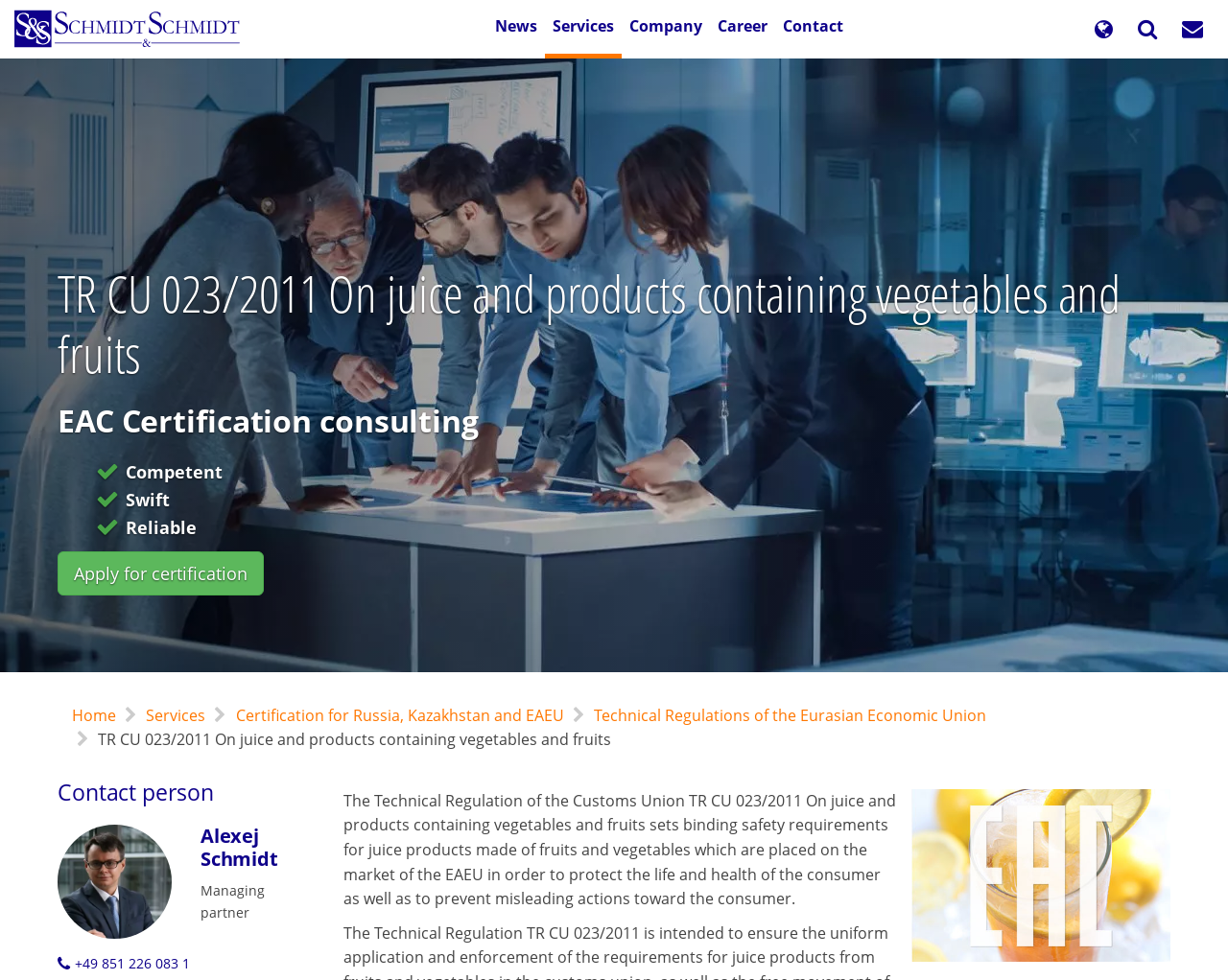Extract the text of the main heading from the webpage.

TR CU 023/2011 On juice and products containing vegetables and fruits